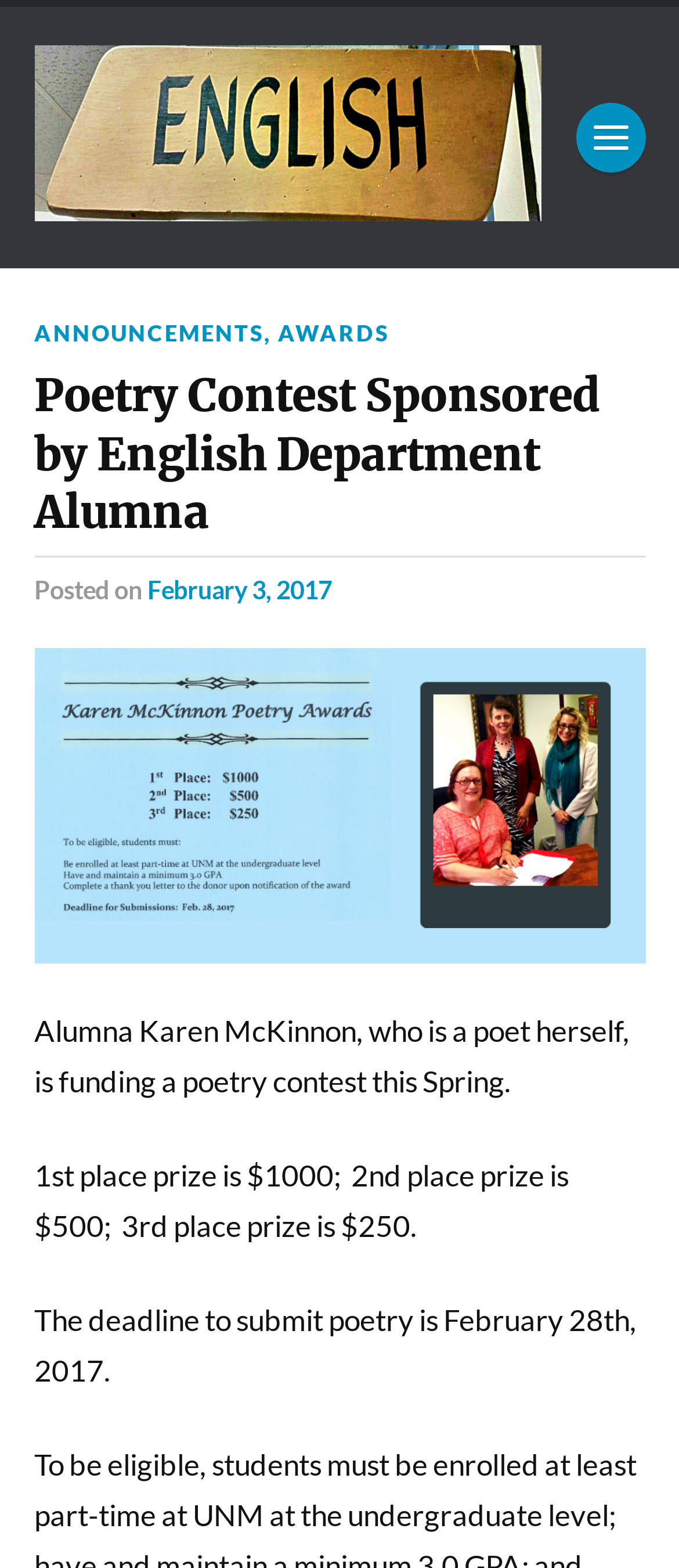What is the 2nd place prize?
Refer to the image and respond with a one-word or short-phrase answer.

$500